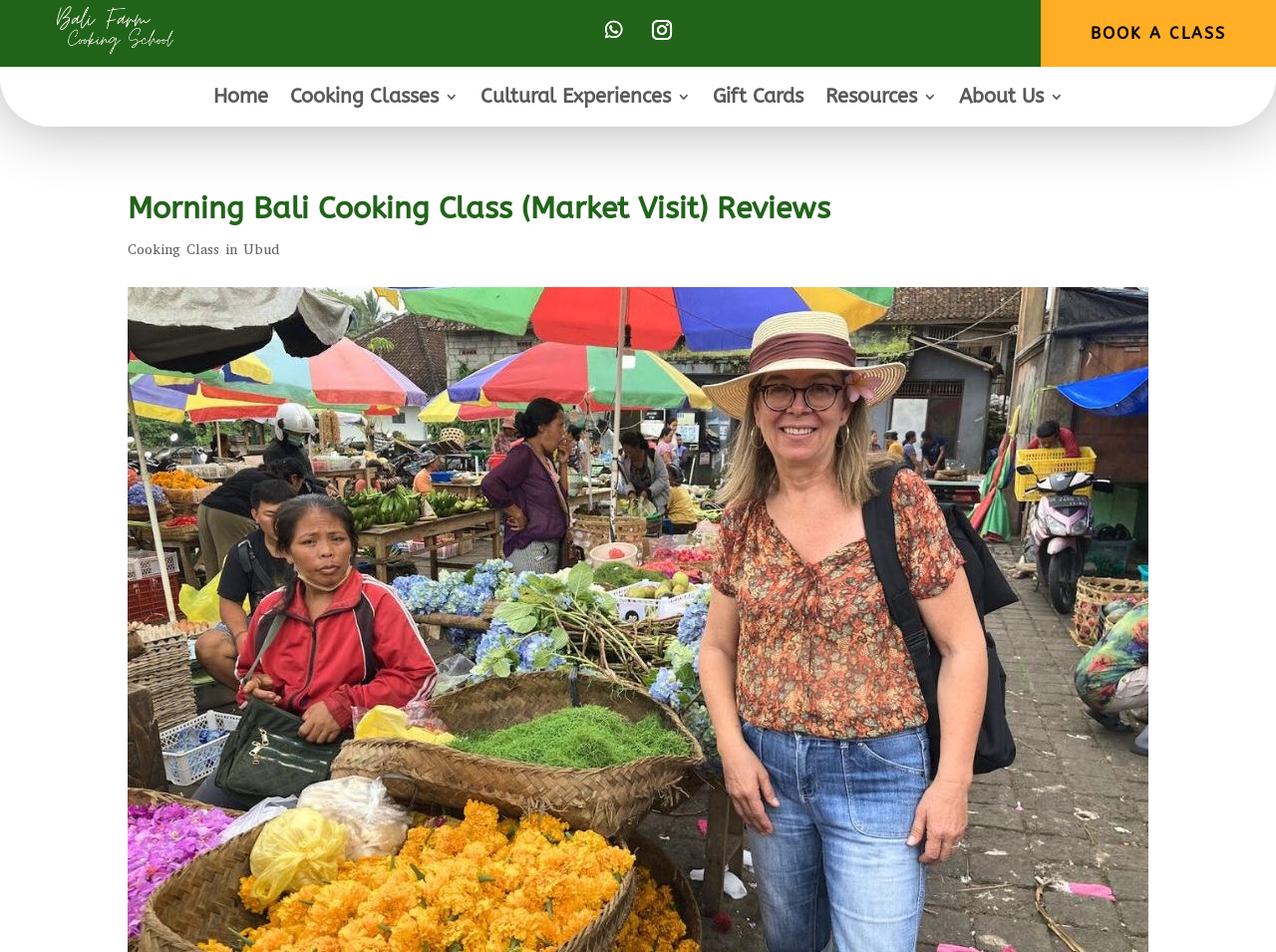Determine the bounding box coordinates for the HTML element described here: "Cooking Class in Ubud".

[0.1, 0.252, 0.219, 0.272]